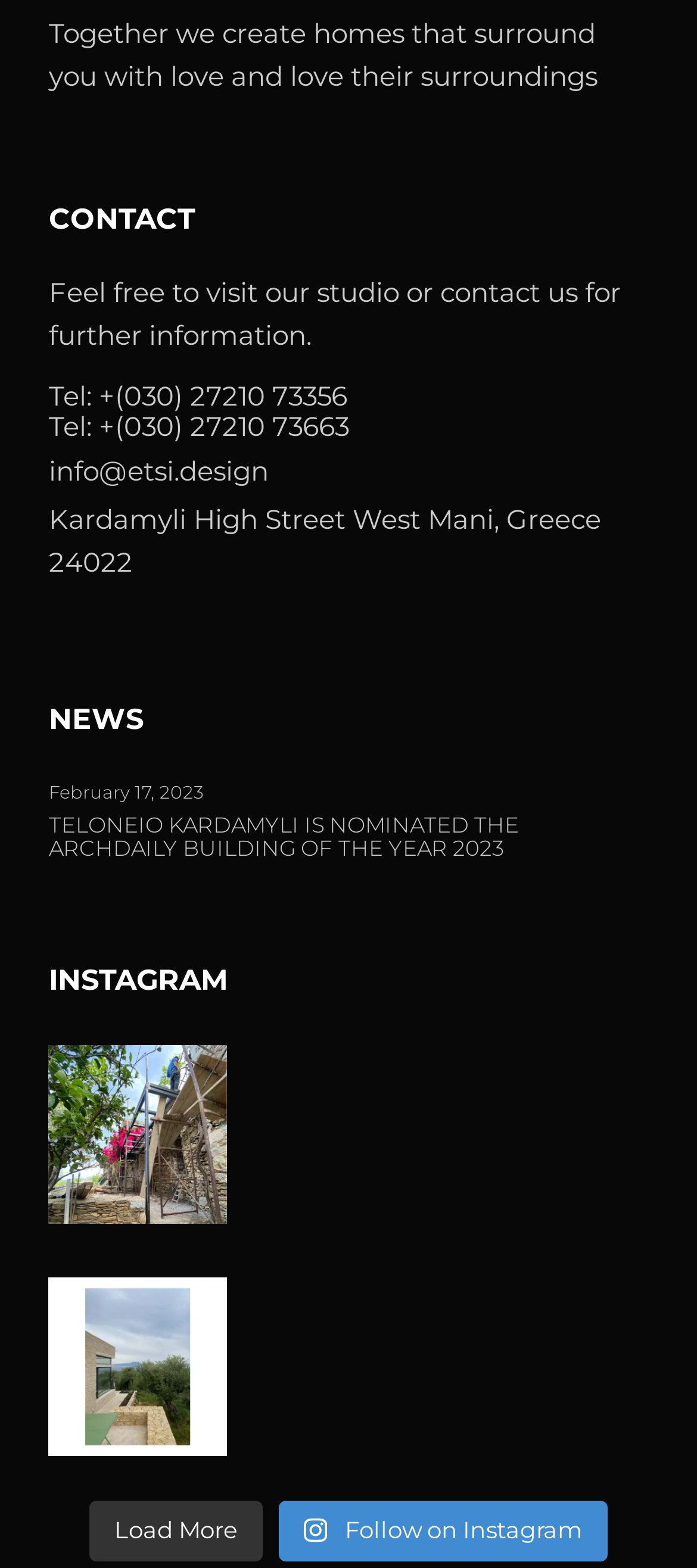What is the purpose of the 'Load More' button?
Based on the image, please offer an in-depth response to the question.

The 'Load More' button is likely used to load more Instagram posts, as it is located at the bottom of the Instagram feed section.